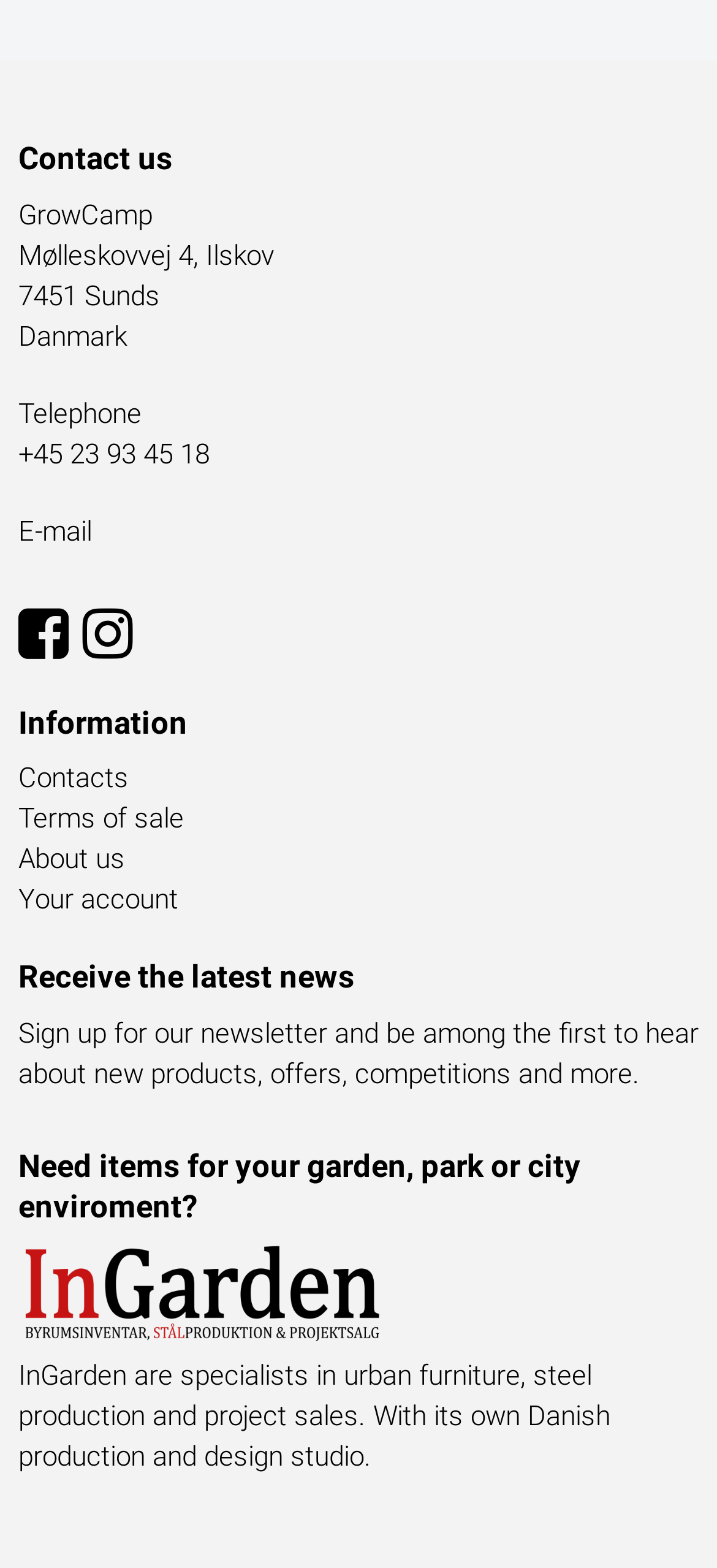Could you please study the image and provide a detailed answer to the question:
What is the contact phone number?

The contact phone number is listed in the top section of the webpage, where the address and contact information are displayed. The phone number is '+45 23 93 45 18', which is a Danish phone number.